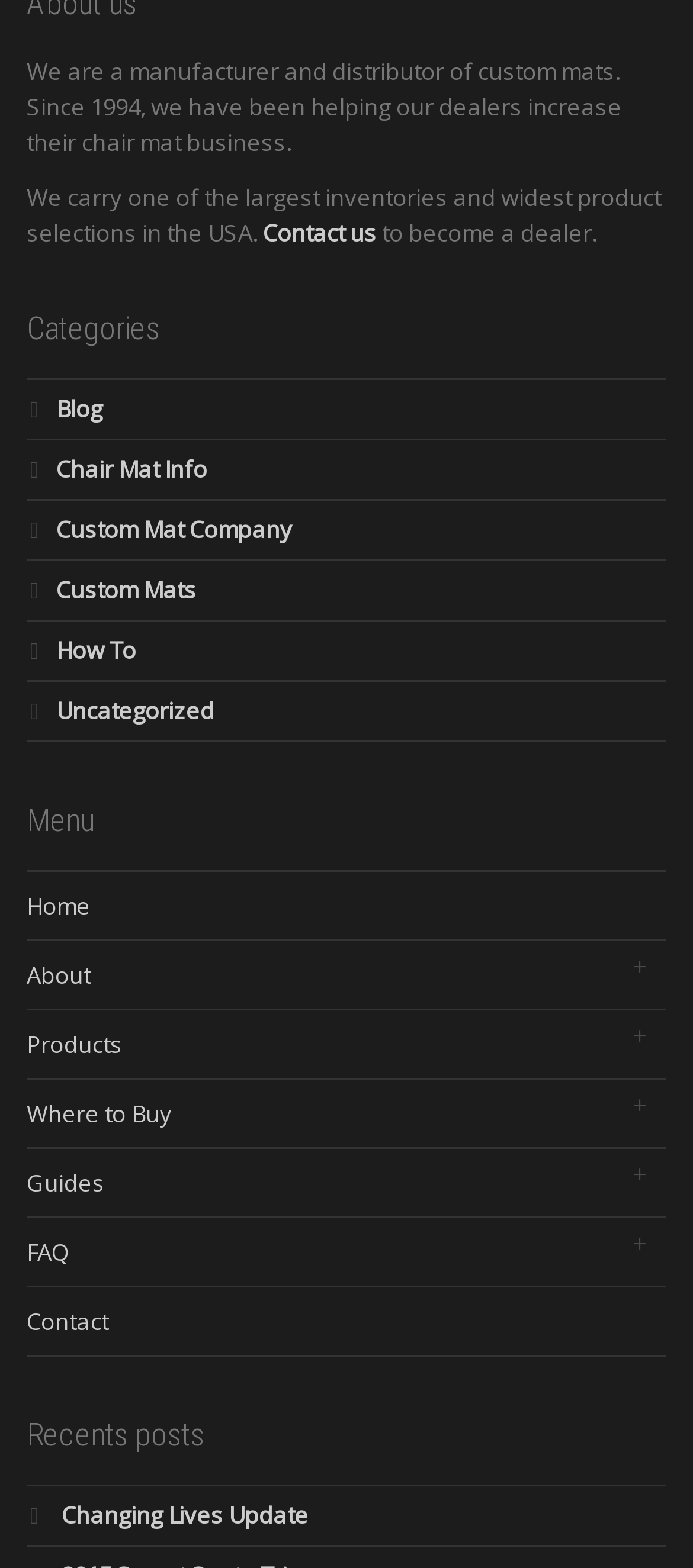Please identify the bounding box coordinates of the element I should click to complete this instruction: 'view recent posts'. The coordinates should be given as four float numbers between 0 and 1, like this: [left, top, right, bottom].

[0.089, 0.956, 0.446, 0.977]